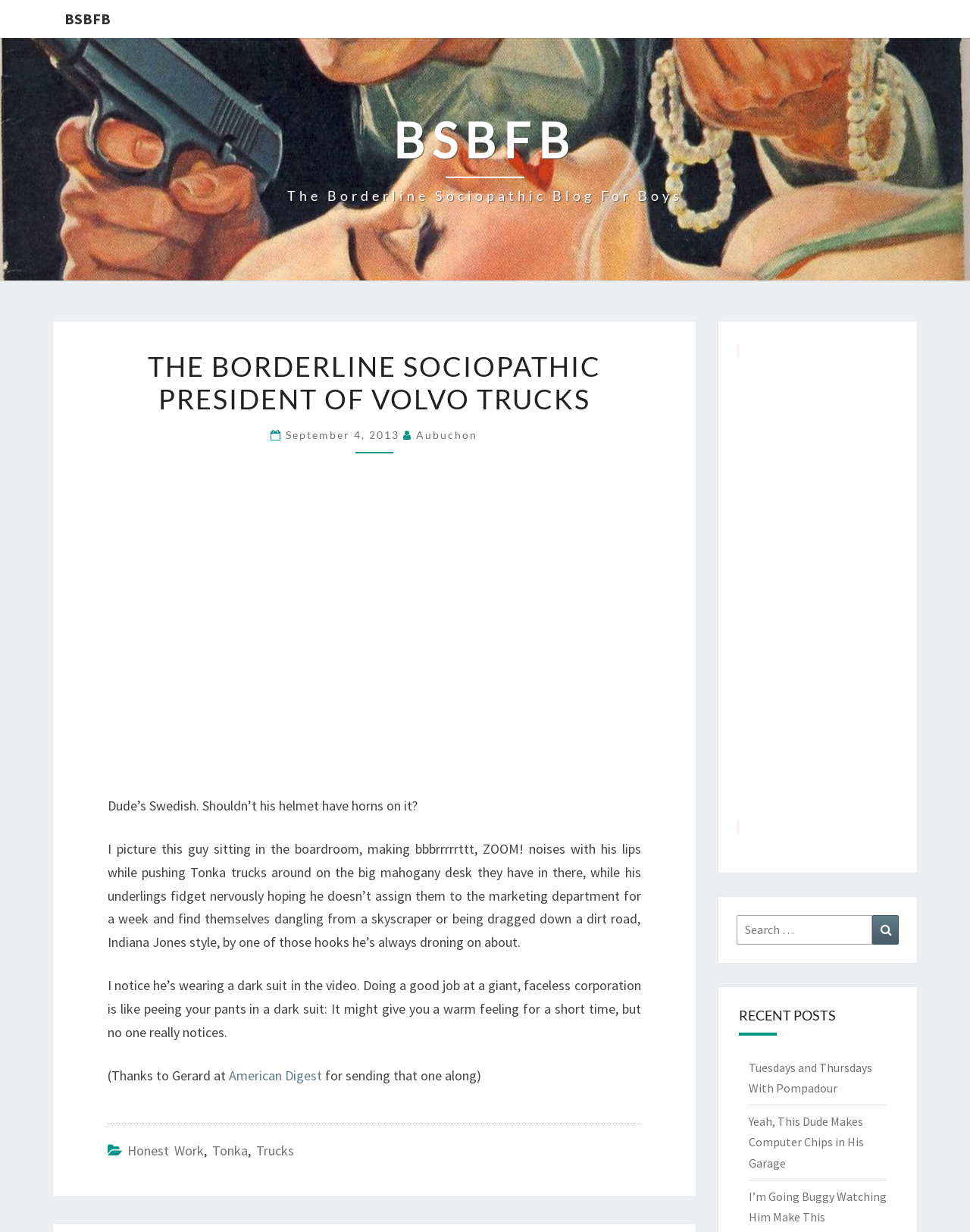Determine the bounding box coordinates for the area that should be clicked to carry out the following instruction: "Click the link to BSBFB".

[0.055, 0.0, 0.126, 0.031]